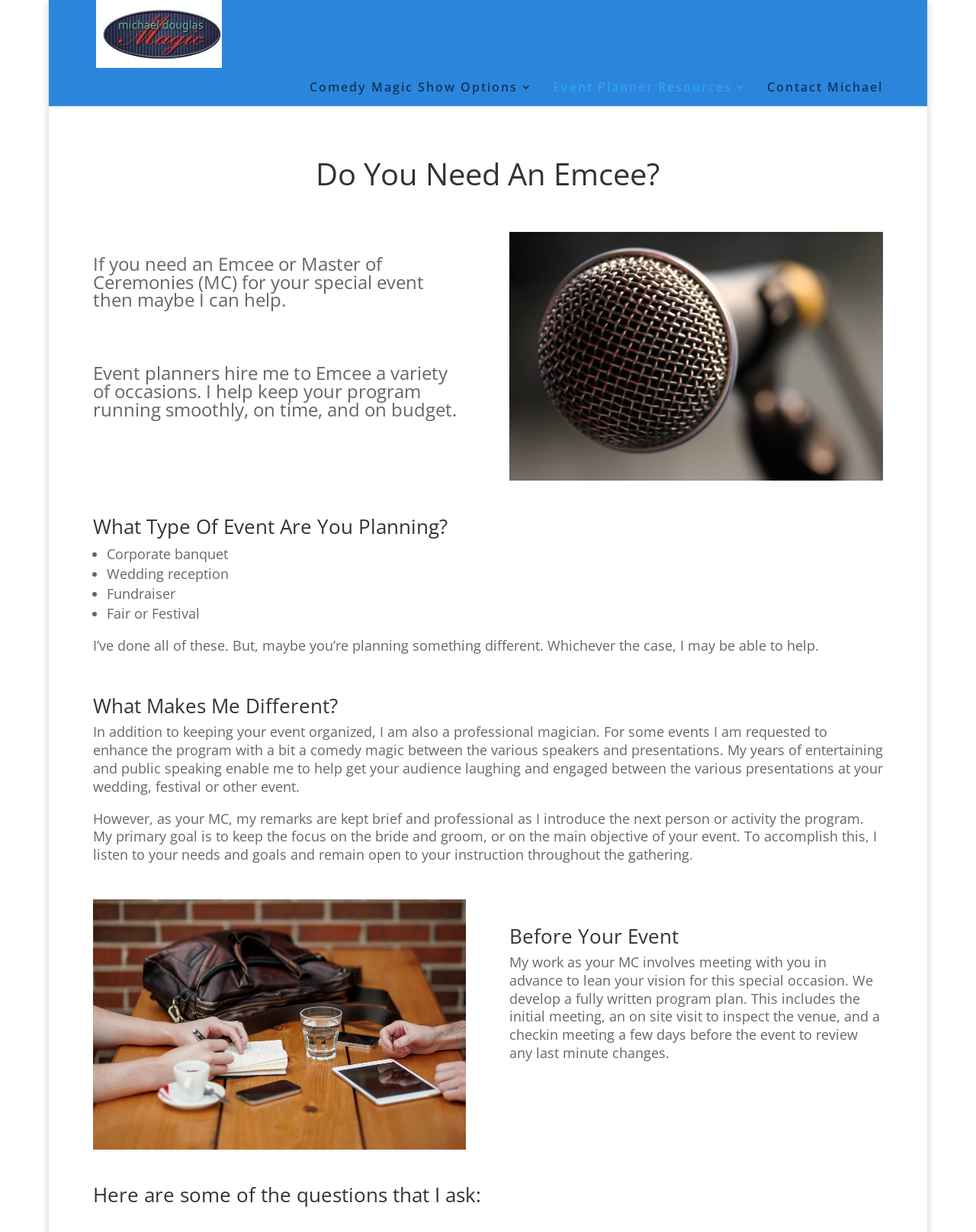What is the Emcee's profession?
Look at the webpage screenshot and answer the question with a detailed explanation.

According to the webpage, in addition to being an Emcee, the person is also a professional magician, as mentioned in the 'What Makes Me Different?' section.